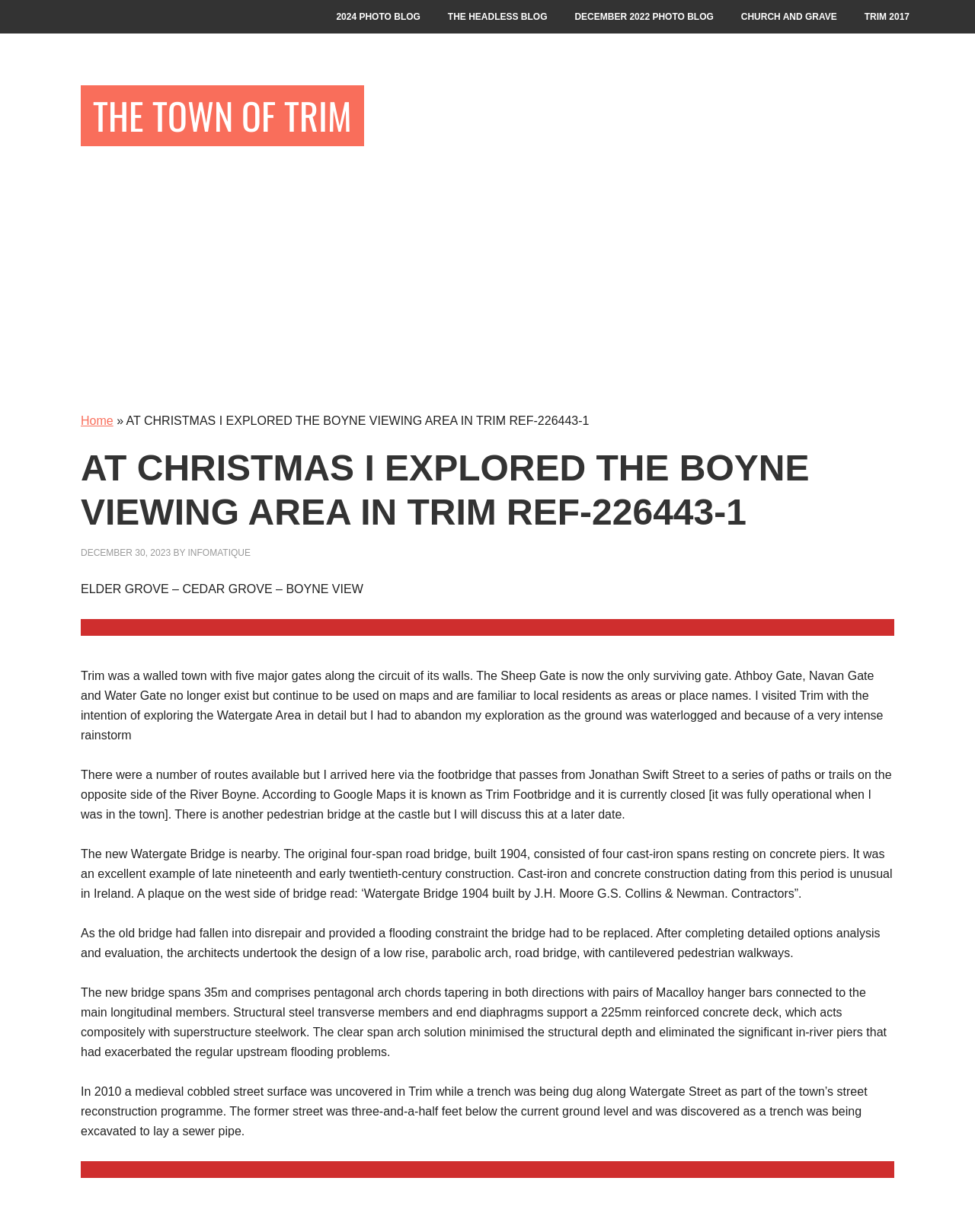Please identify the bounding box coordinates of the element that needs to be clicked to execute the following command: "Click on Bulk Image Downloader 6.35 Crack + Serial Key Latest 2023". Provide the bounding box using four float numbers between 0 and 1, formatted as [left, top, right, bottom].

None